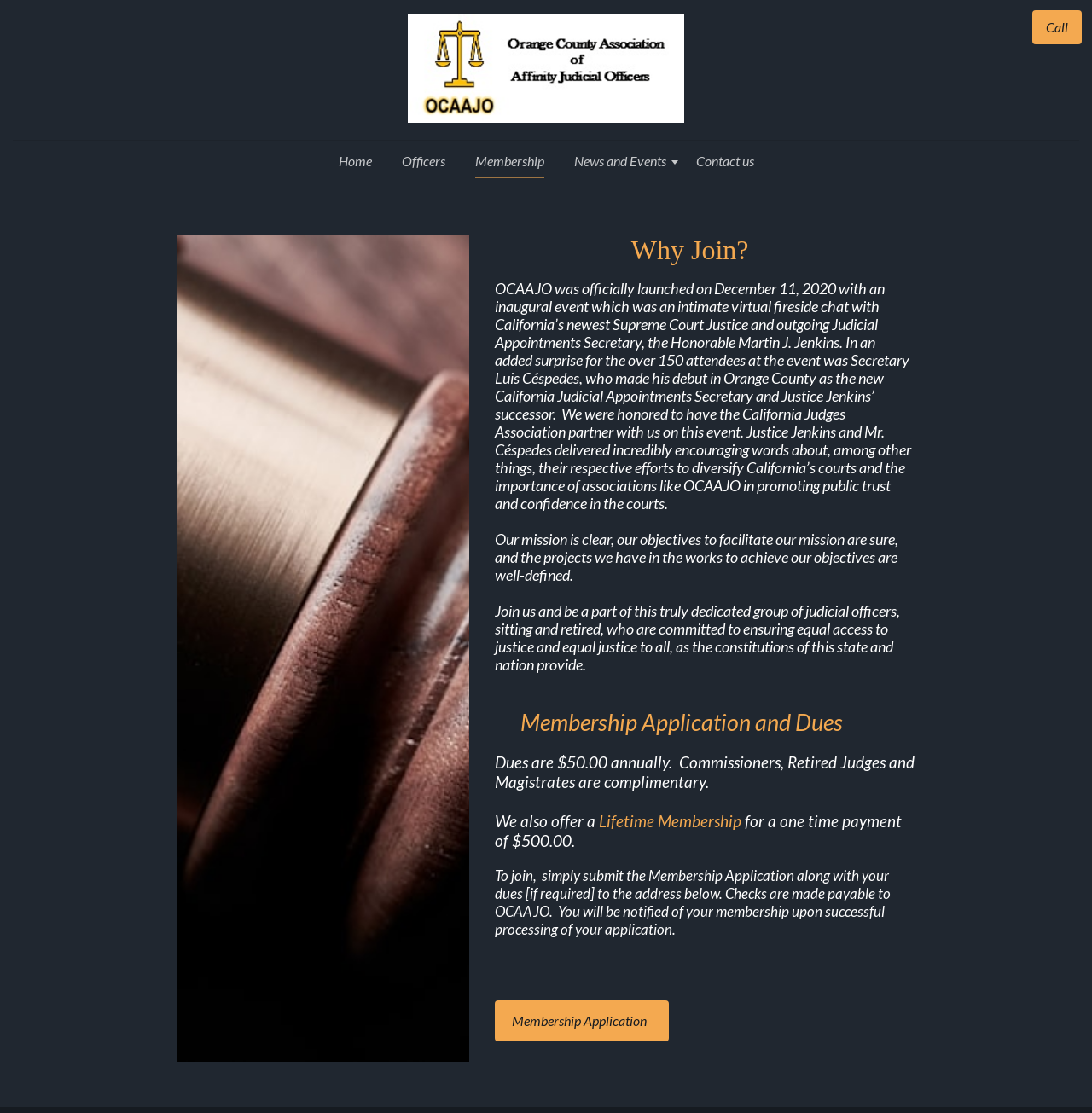What is the annual membership fee?
Examine the image and provide an in-depth answer to the question.

The annual membership fee can be determined by reading the text 'Dues are $50.00 annually.' which explicitly states the fee.